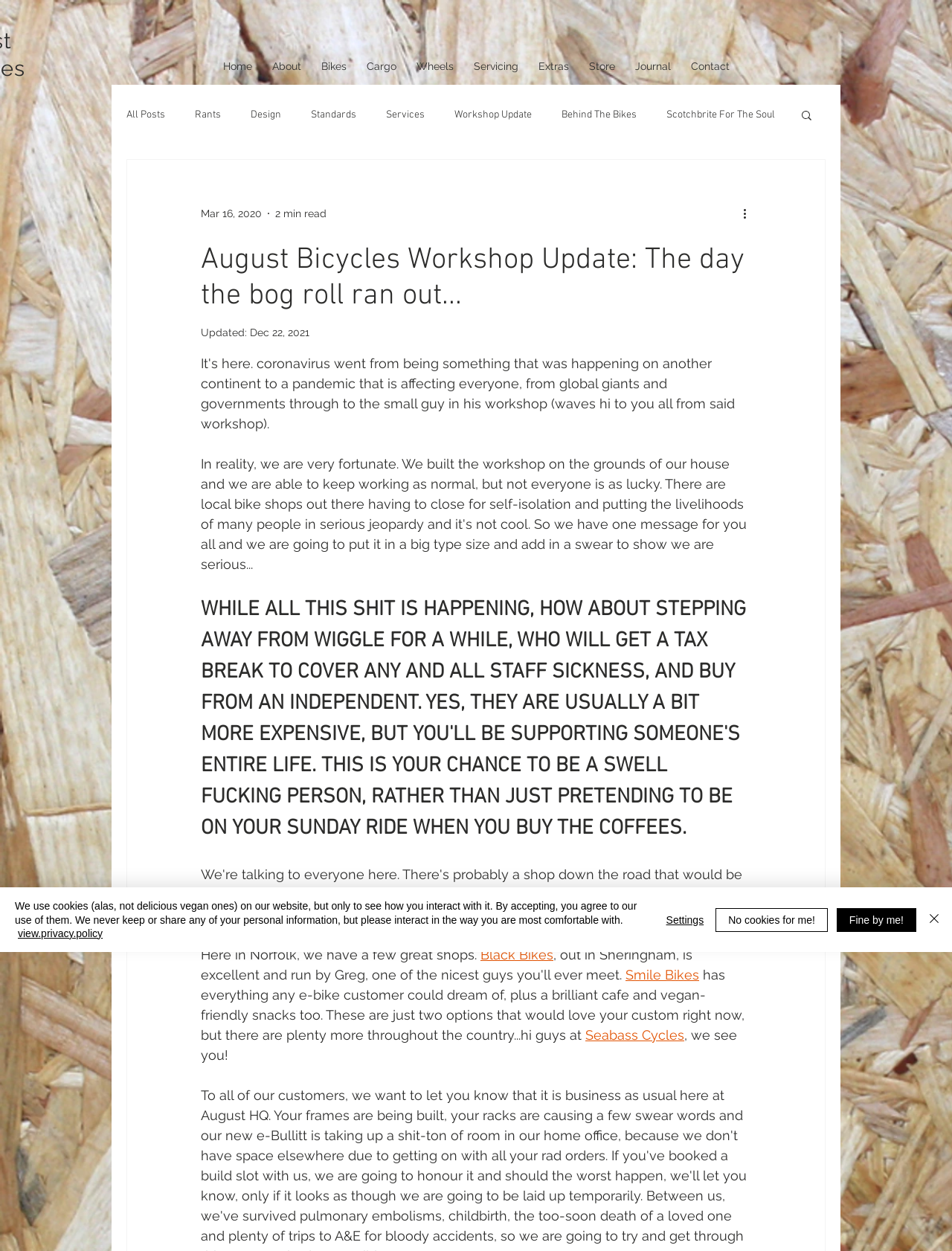What type of business is August Bicycles?
Please ensure your answer is as detailed and informative as possible.

Based on the navigation links and the content of the webpage, it appears that August Bicycles is a bicycle workshop that sells and services bicycles, as well as provides related services and products.